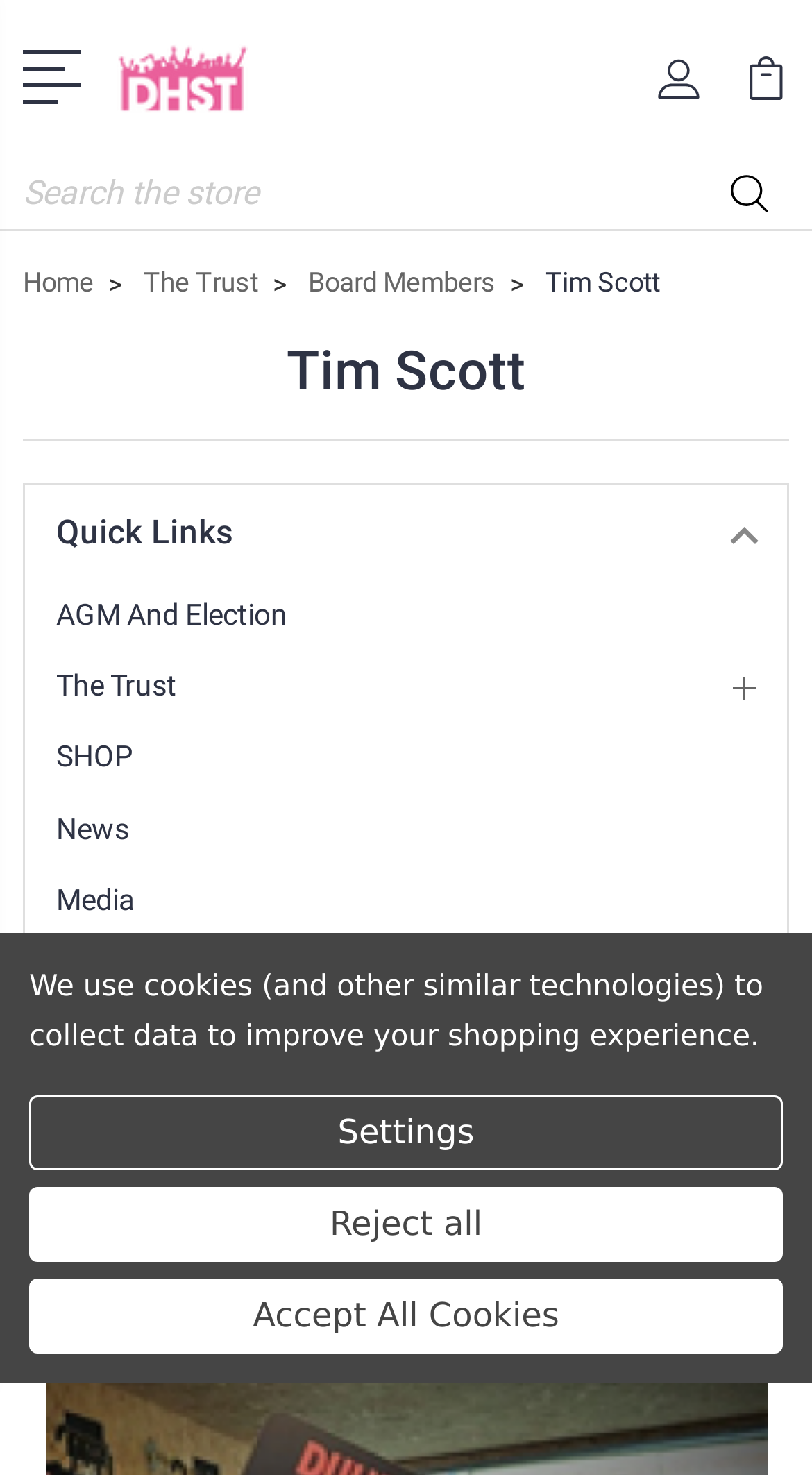What is the name of the shop linked at the top?
Please provide a comprehensive and detailed answer to the question.

The link at the top with an image has the text 'DHST Club Shop', which indicates that it is a link to a shop with that name.